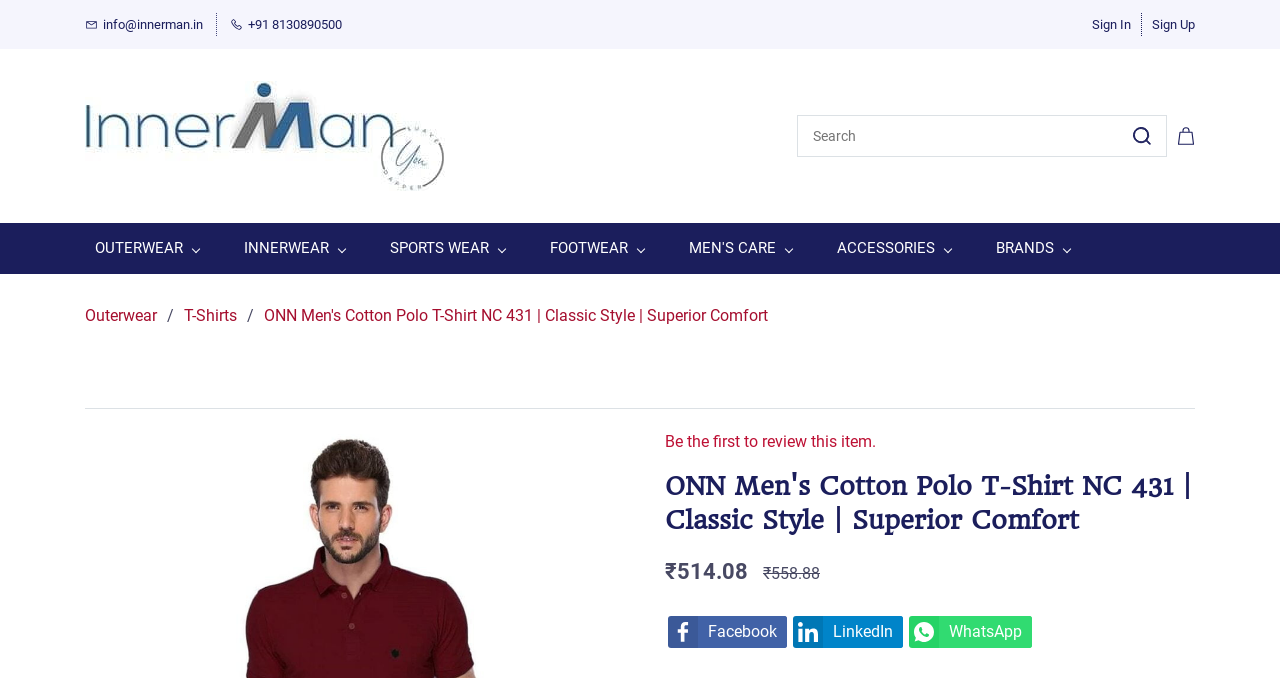Please identify and generate the text content of the webpage's main heading.

ONN Men's Cotton Polo T-Shirt NC 431 | Classic Style | Superior Comfort